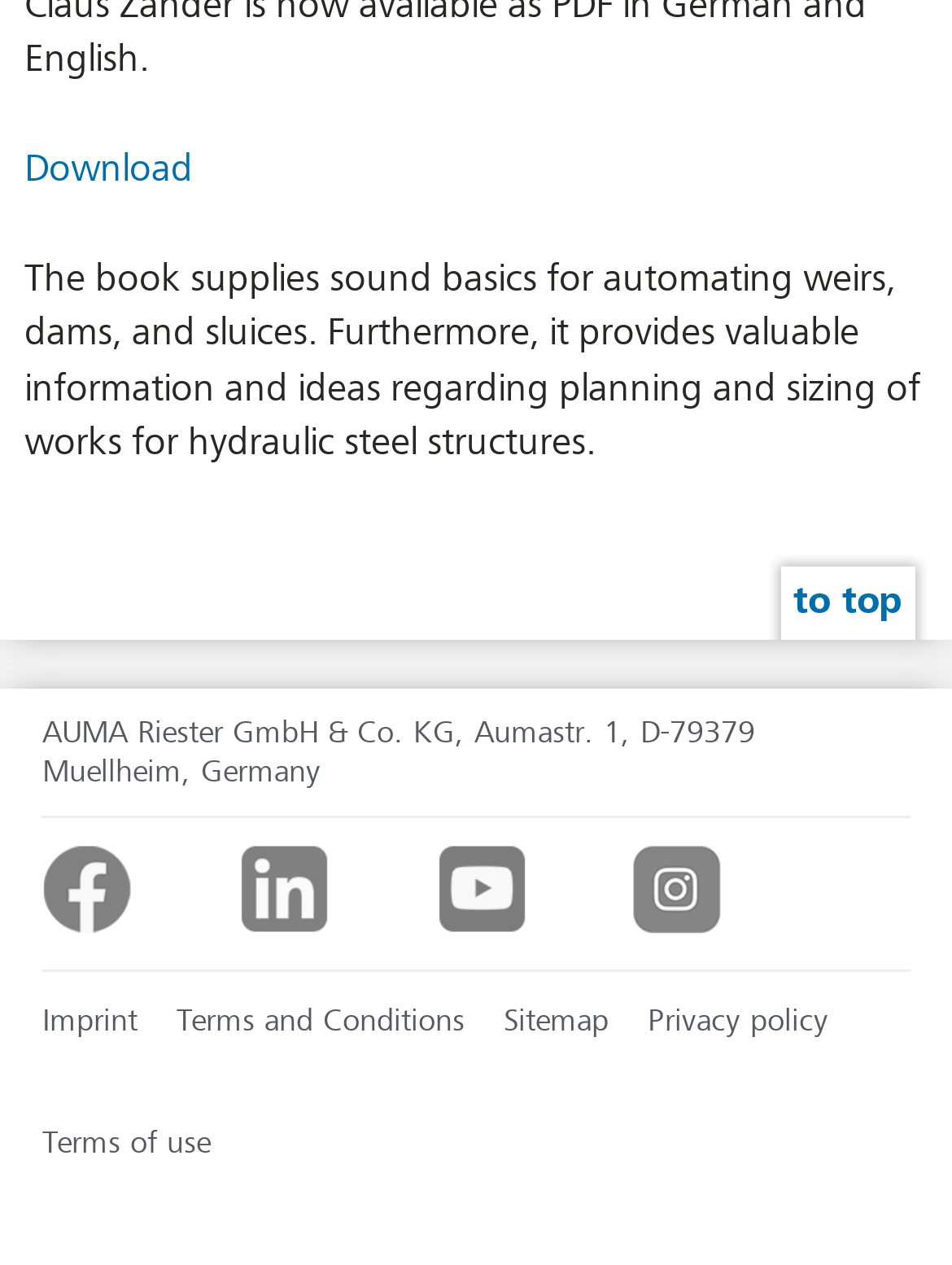Show the bounding box coordinates of the element that should be clicked to complete the task: "Download the book".

[0.026, 0.116, 0.203, 0.151]